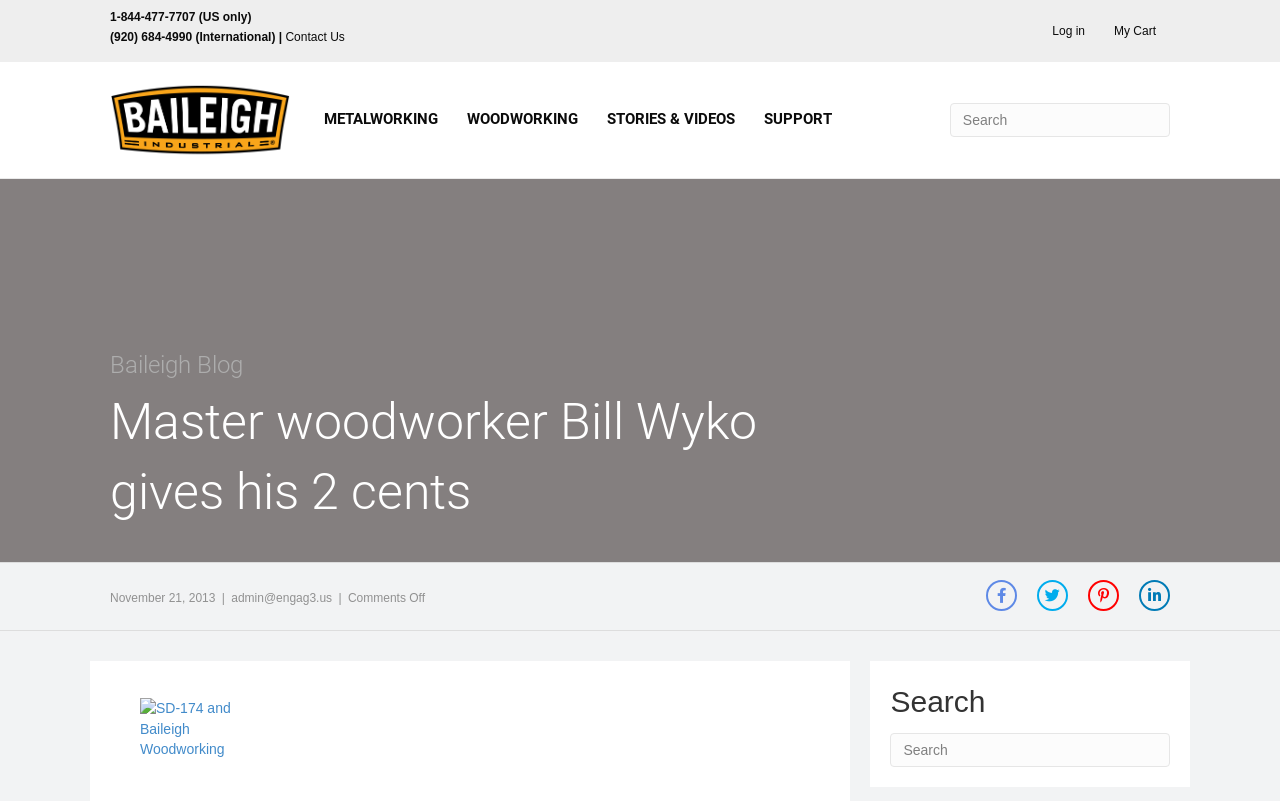Identify and extract the main heading of the webpage.

Master woodworker Bill Wyko gives his 2 cents